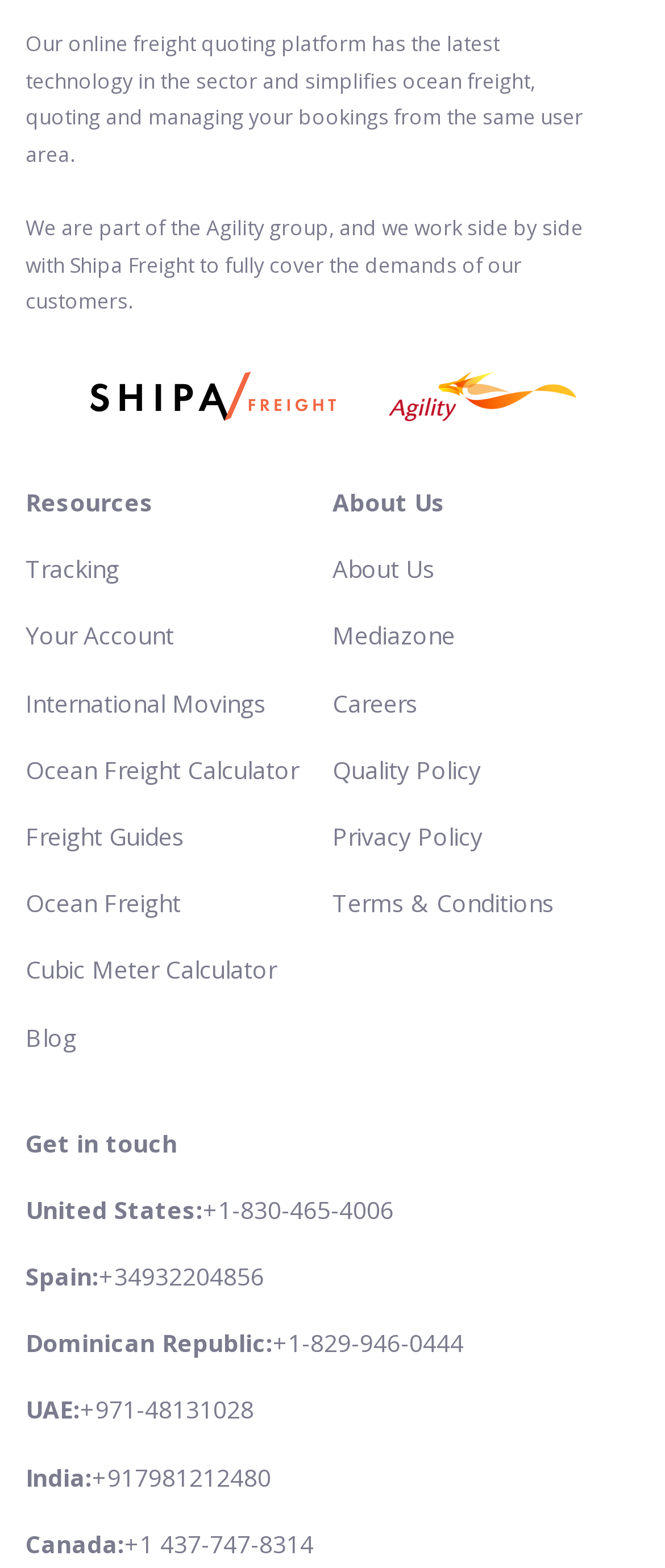Locate the bounding box coordinates of the element to click to perform the following action: 'Click on Ship Container'. The coordinates should be given as four float values between 0 and 1, in the form of [left, top, right, bottom].

[0.038, 0.269, 0.305, 0.29]